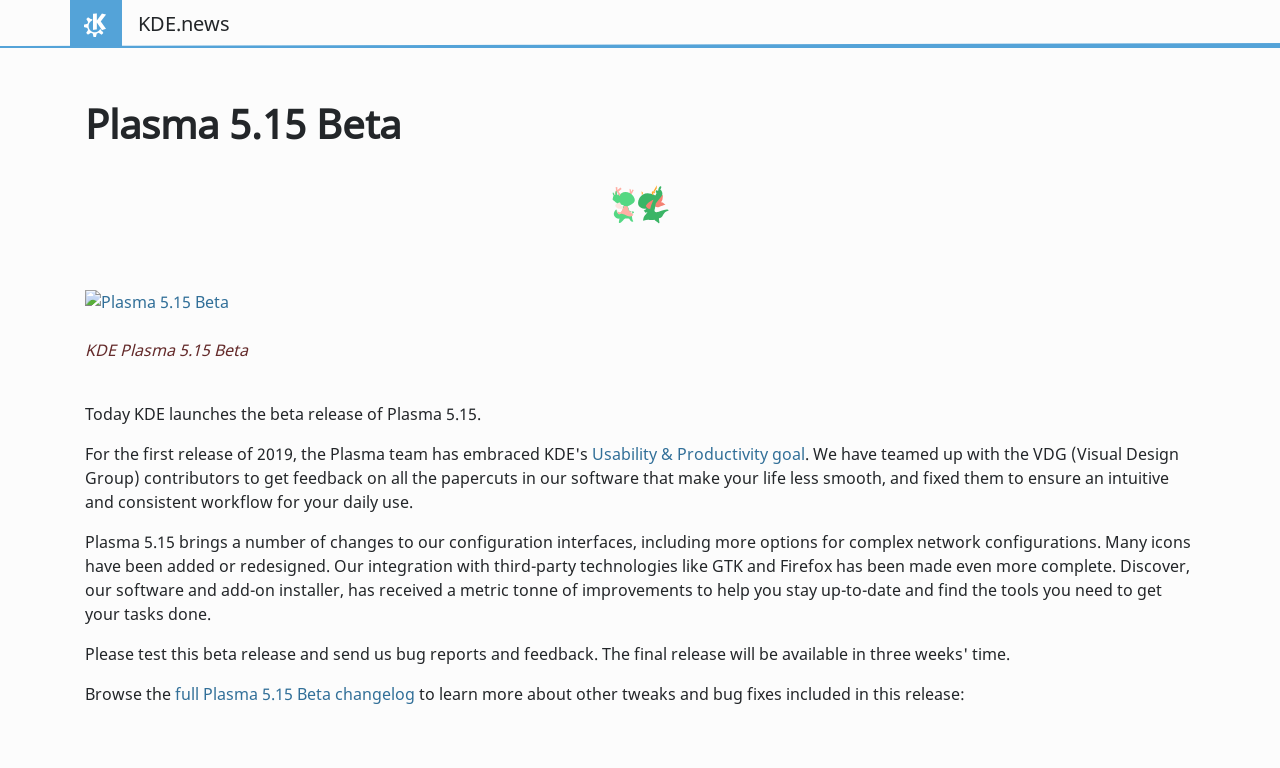Provide an in-depth caption for the elements present on the webpage.

The webpage is about the KDE Plasma 5.15 Beta release. At the top left, there is a link to "Skip to main content". Next to it, there is a "K" link and a "Home" button. The title "Plasma 5.15 Beta" is prominently displayed in the top center of the page.

Below the title, there is a main content section that takes up most of the page. It starts with a figure that contains a link to "Plasma 5.15 Beta" and an image with the same name. The figure also has a caption that reads "KDE Plasma 5.15 Beta".

Following the figure, there is a paragraph of text that announces the beta release of Plasma 5.15. It mentions that the Plasma team has focused on usability and productivity. There is a link to "Usability & Productivity goal" within the paragraph.

The next paragraph explains that the team has worked on fixing papercuts in their software to ensure a smooth workflow. It also mentions that they have teamed up with the Visual Design Group contributors to get feedback.

Below that, there is another paragraph that describes the changes in Plasma 5.15, including updates to configuration interfaces, new icons, and improved integration with third-party technologies. It also mentions improvements to the software and add-on installer, Discover.

Finally, there is a section that invites users to browse the full Plasma 5.15 Beta changelog to learn more about other tweaks and bug fixes included in the release.